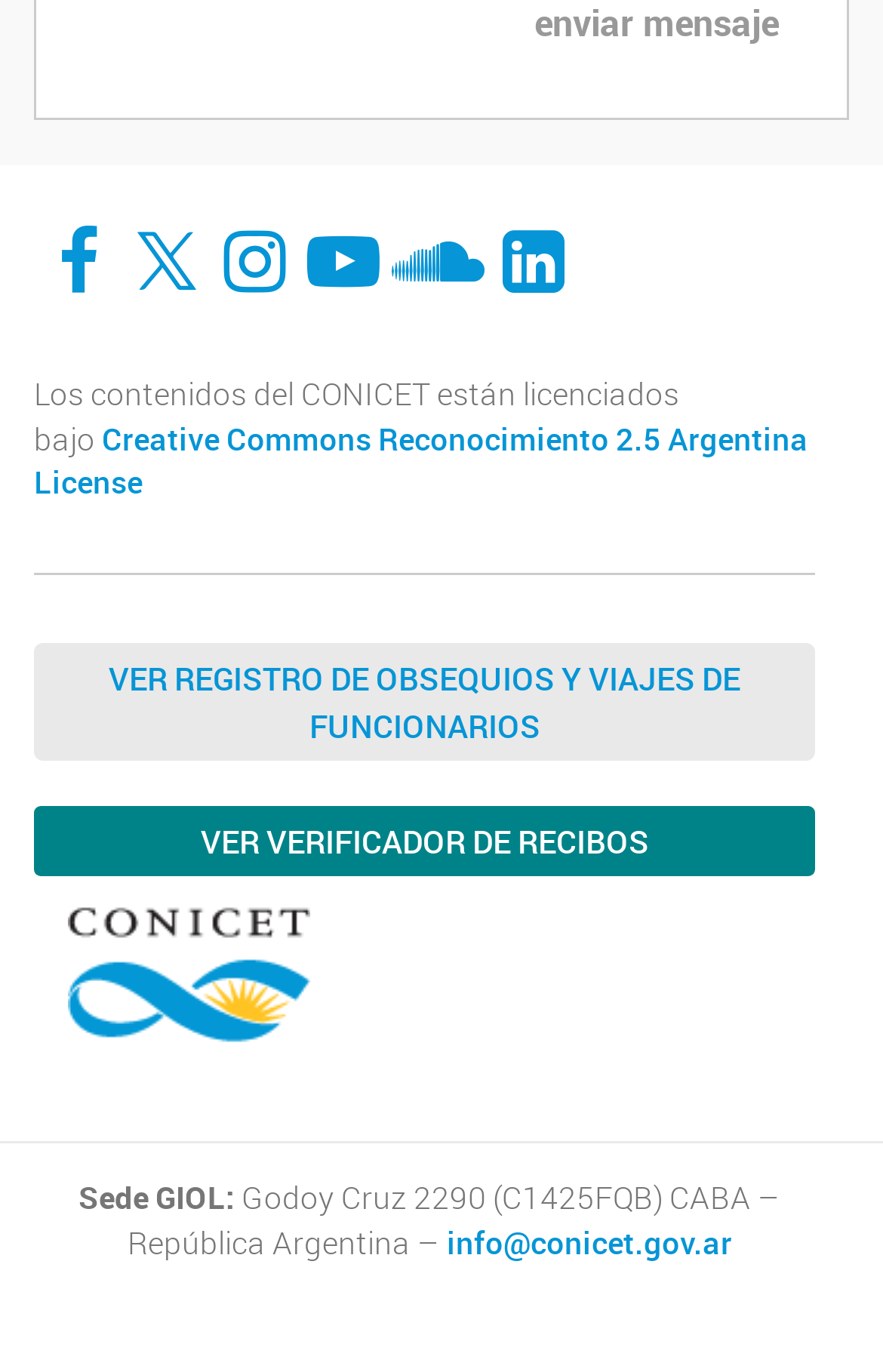Determine the bounding box for the HTML element described here: "Ver verificador de recibos". The coordinates should be given as [left, top, right, bottom] with each number being a float between 0 and 1.

[0.038, 0.588, 0.923, 0.639]